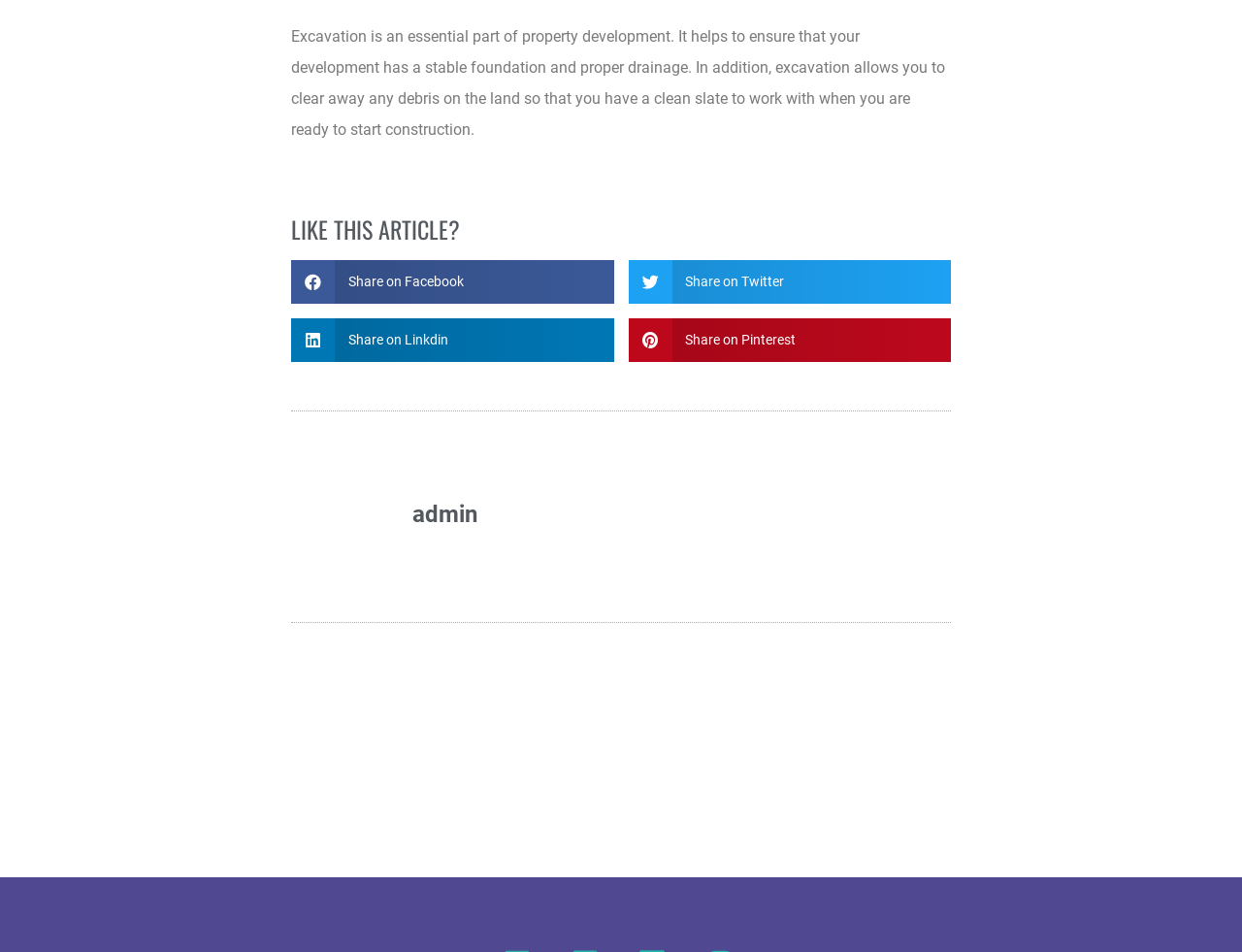Bounding box coordinates are specified in the format (top-left x, top-left y, bottom-right x, bottom-right y). All values are floating point numbers bounded between 0 and 1. Please provide the bounding box coordinate of the region this sentence describes: Share on Facebook

[0.234, 0.273, 0.494, 0.319]